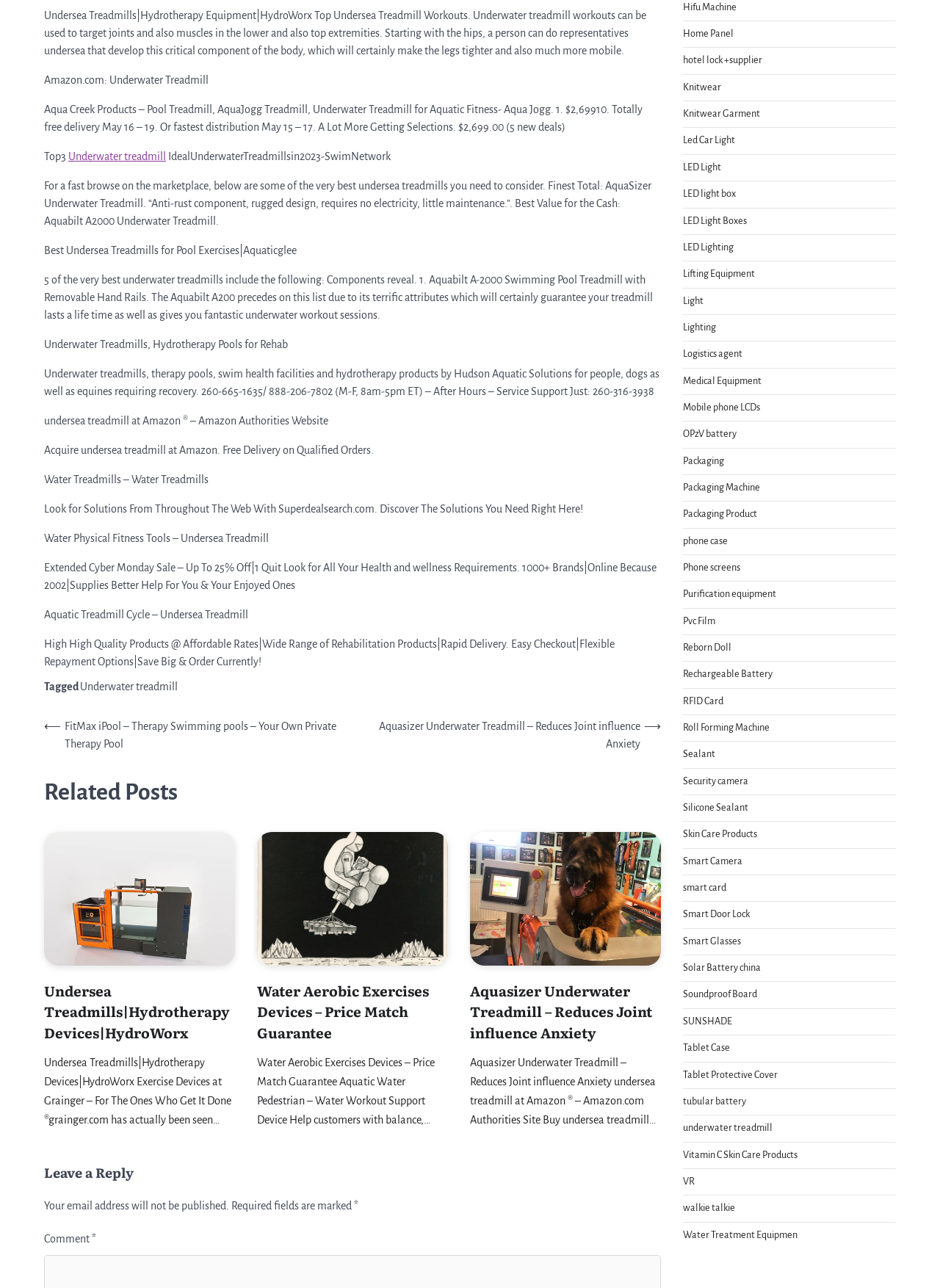Locate the bounding box coordinates of the element to click to perform the following action: 'Read the article 'Undersea Treadmills|Hydrotherapy Equipment|HydroWorx''. The coordinates should be given as four float values between 0 and 1, in the form of [left, top, right, bottom].

[0.047, 0.007, 0.688, 0.044]